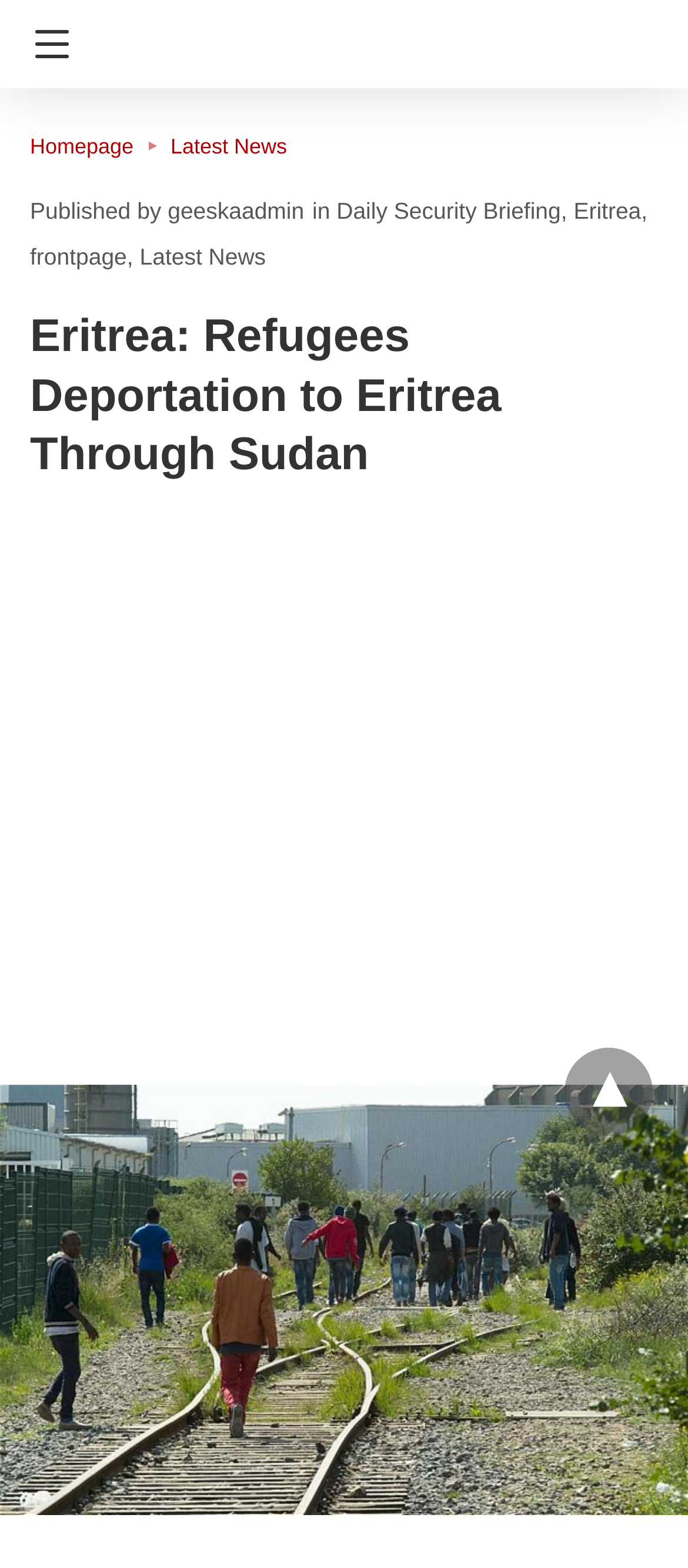Use a single word or phrase to answer the question:
What is the shape of the icon at the top right corner?

▾